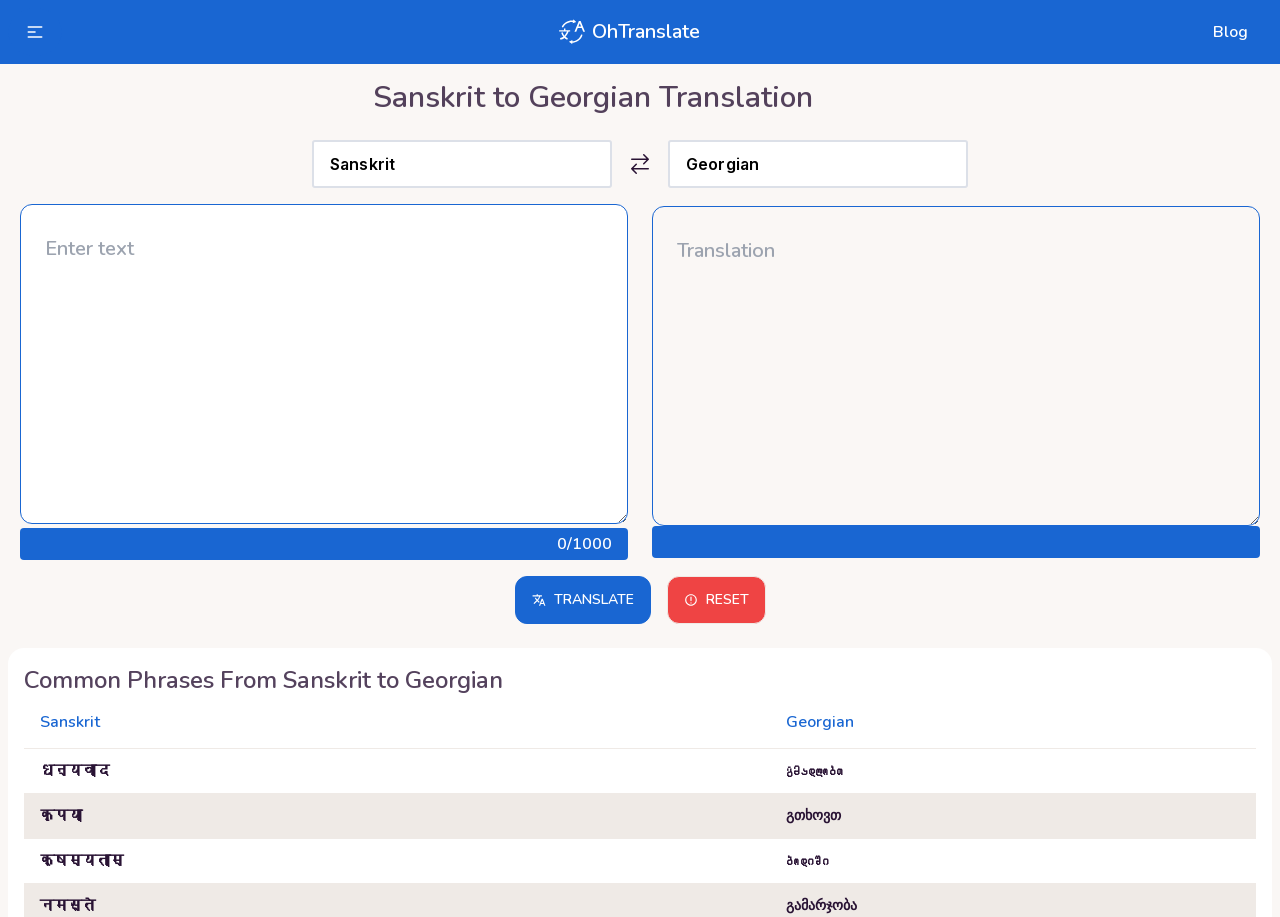Utilize the details in the image to give a detailed response to the question: What is the maximum character limit for the input text?

The input text box has a character limit of 1000 characters. This means that users can enter up to 1000 characters in the textbox, and the website will translate the text accordingly.